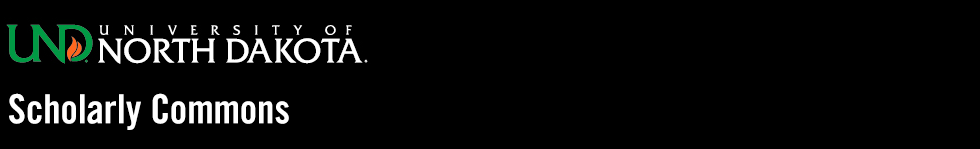What does the stylized 'N' symbolize?
Using the image as a reference, answer with just one word or a short phrase.

Education and enlightenment